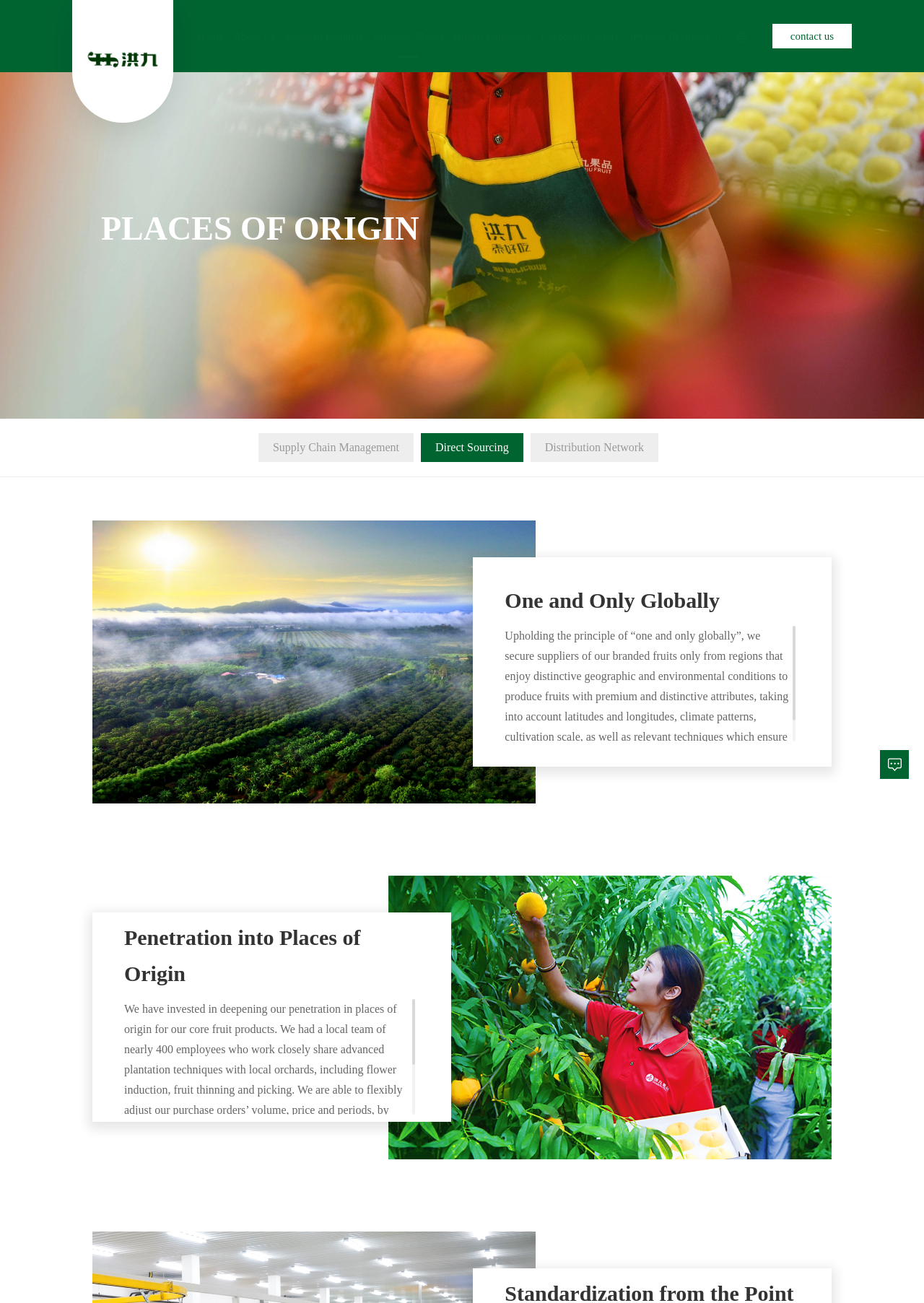Extract the bounding box coordinates for the UI element described by the text: "Corporate Culture". The coordinates should be in the form of [left, top, right, bottom] with values between 0 and 1.

[0.586, 0.0, 0.671, 0.055]